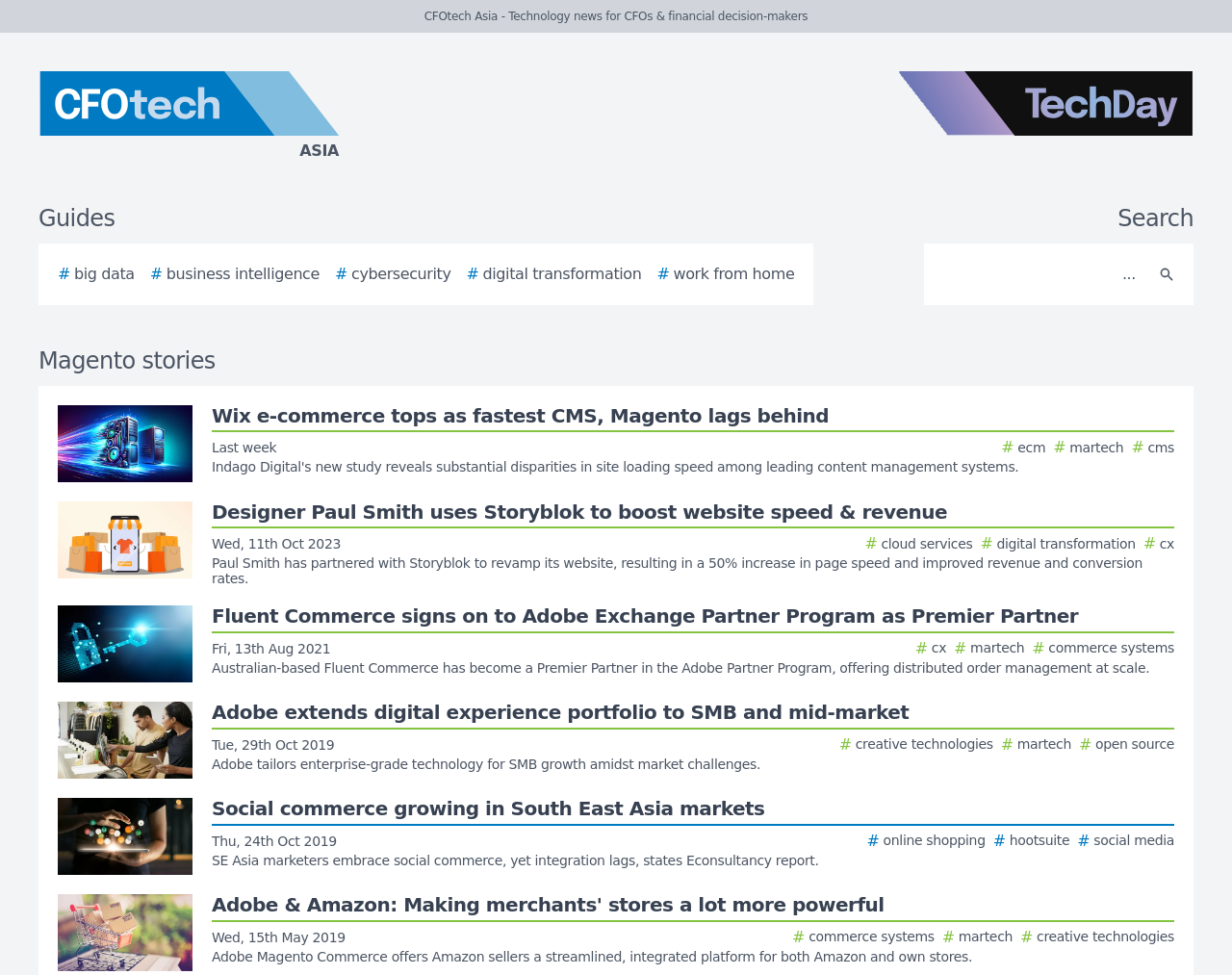Refer to the image and offer a detailed explanation in response to the question: How many logos are on the page?

I found two logos on the page, one for 'CFOtech Asia' and another for 'TechDay', indicating that there are two logos present.